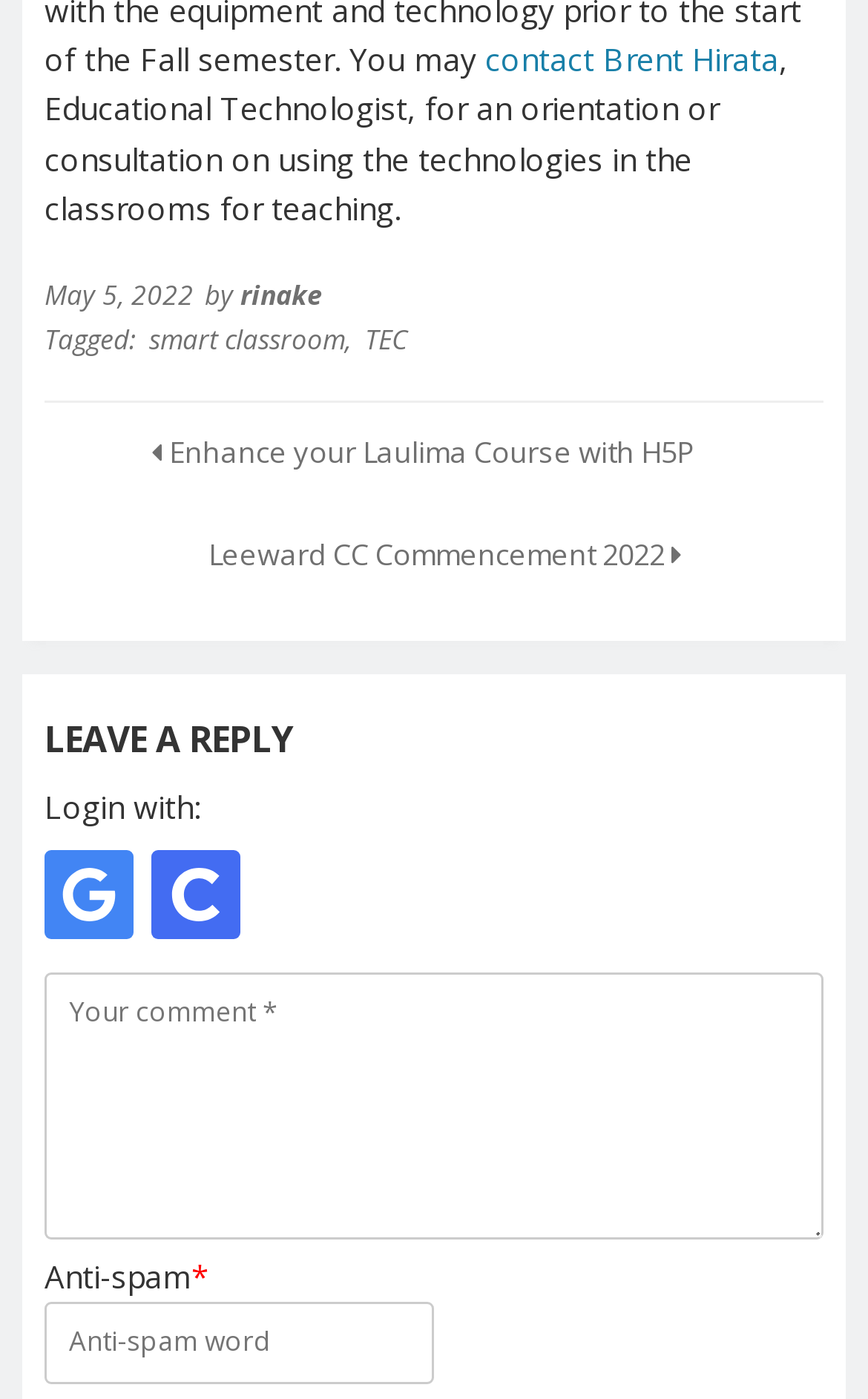Please identify the bounding box coordinates of where to click in order to follow the instruction: "View post details".

[0.174, 0.309, 0.8, 0.338]